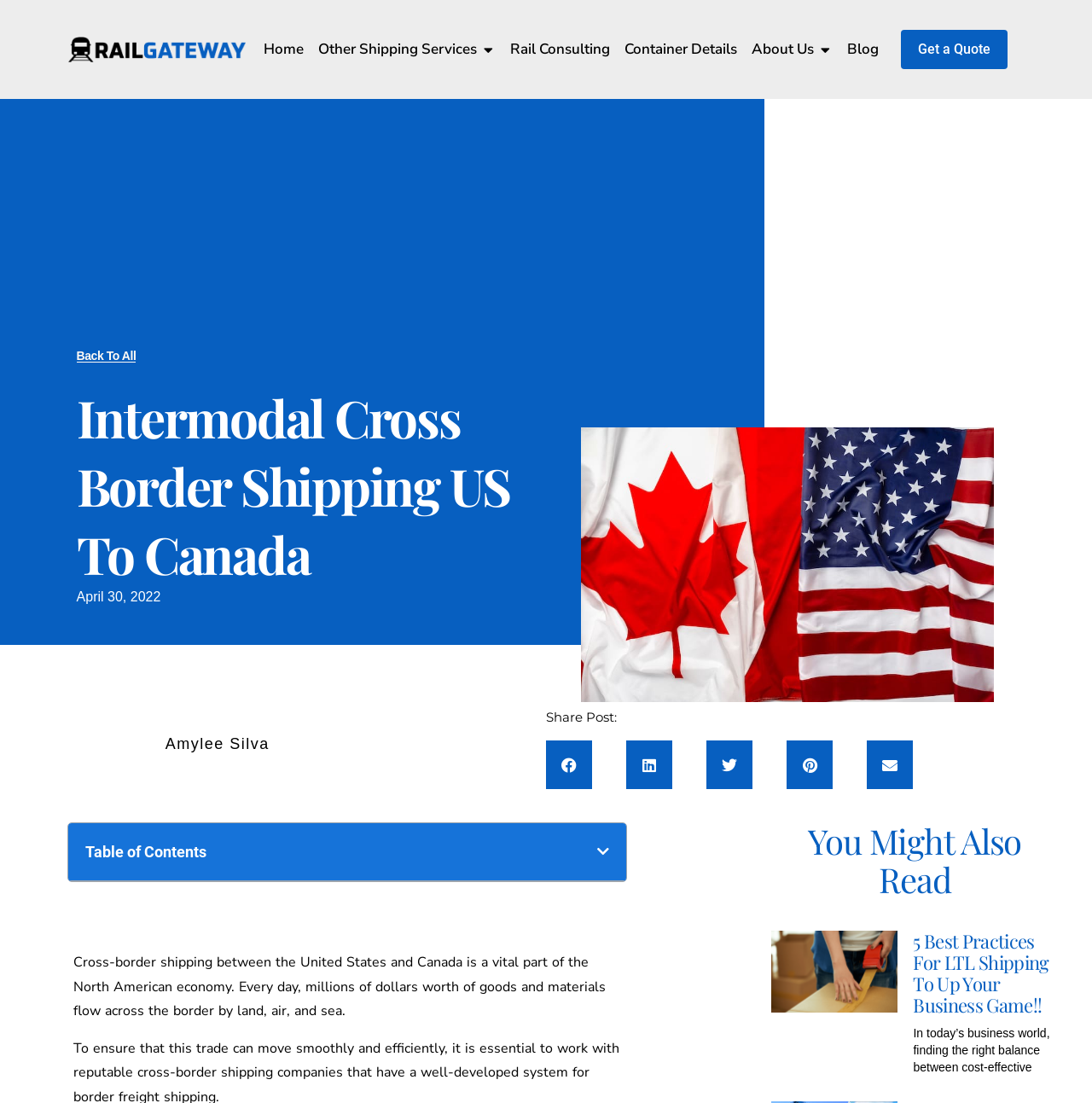What is the topic of the article?
Please utilize the information in the image to give a detailed response to the question.

The article is about cross-border shipping between the United States and Canada. The first sentence of the article states that 'Cross-border shipping between the United States and Canada is a vital part of the North American economy.' The article has a bounding box of [0.067, 0.864, 0.554, 0.925] and is located below the image of the Canada and US flags.